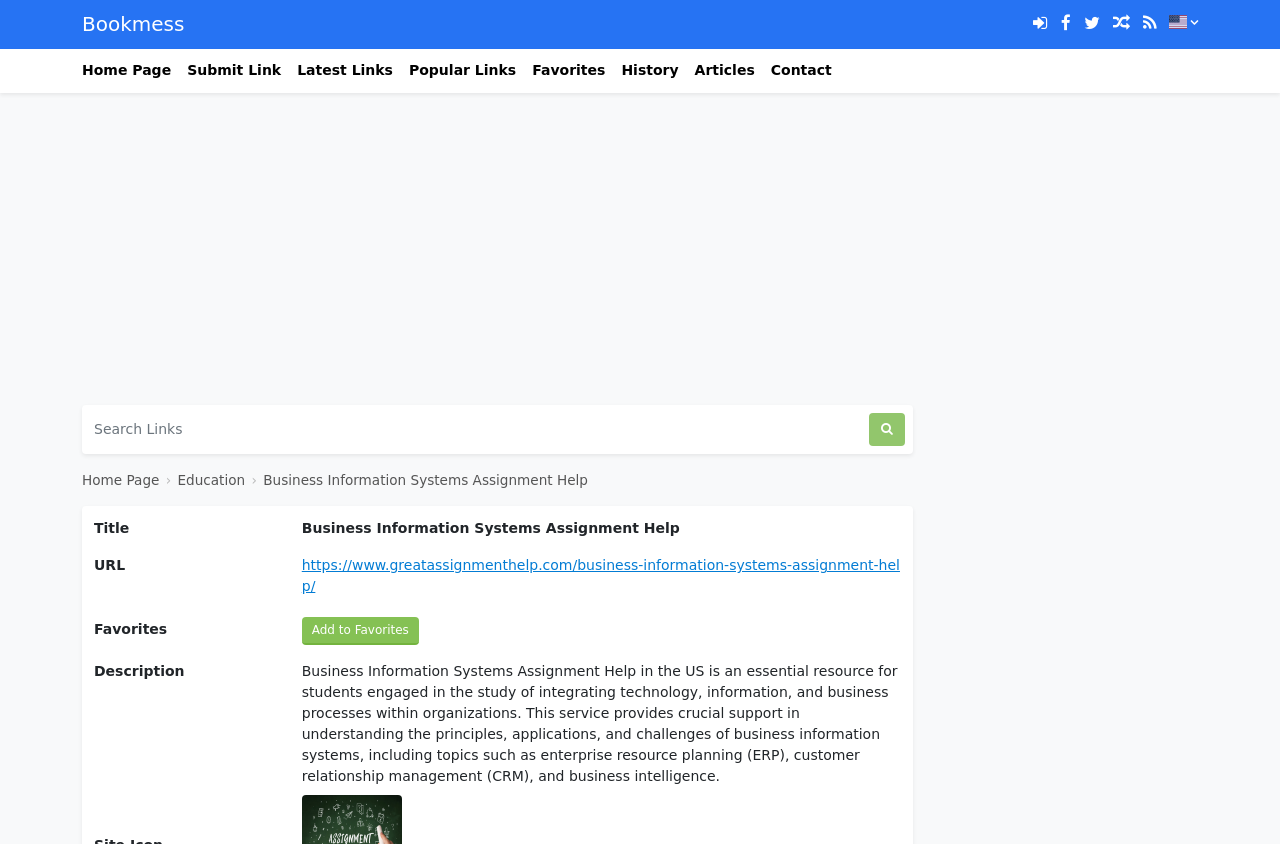Given the element description: "History", predict the bounding box coordinates of this UI element. The coordinates must be four float numbers between 0 and 1, given as [left, top, right, bottom].

[0.473, 0.057, 0.53, 0.11]